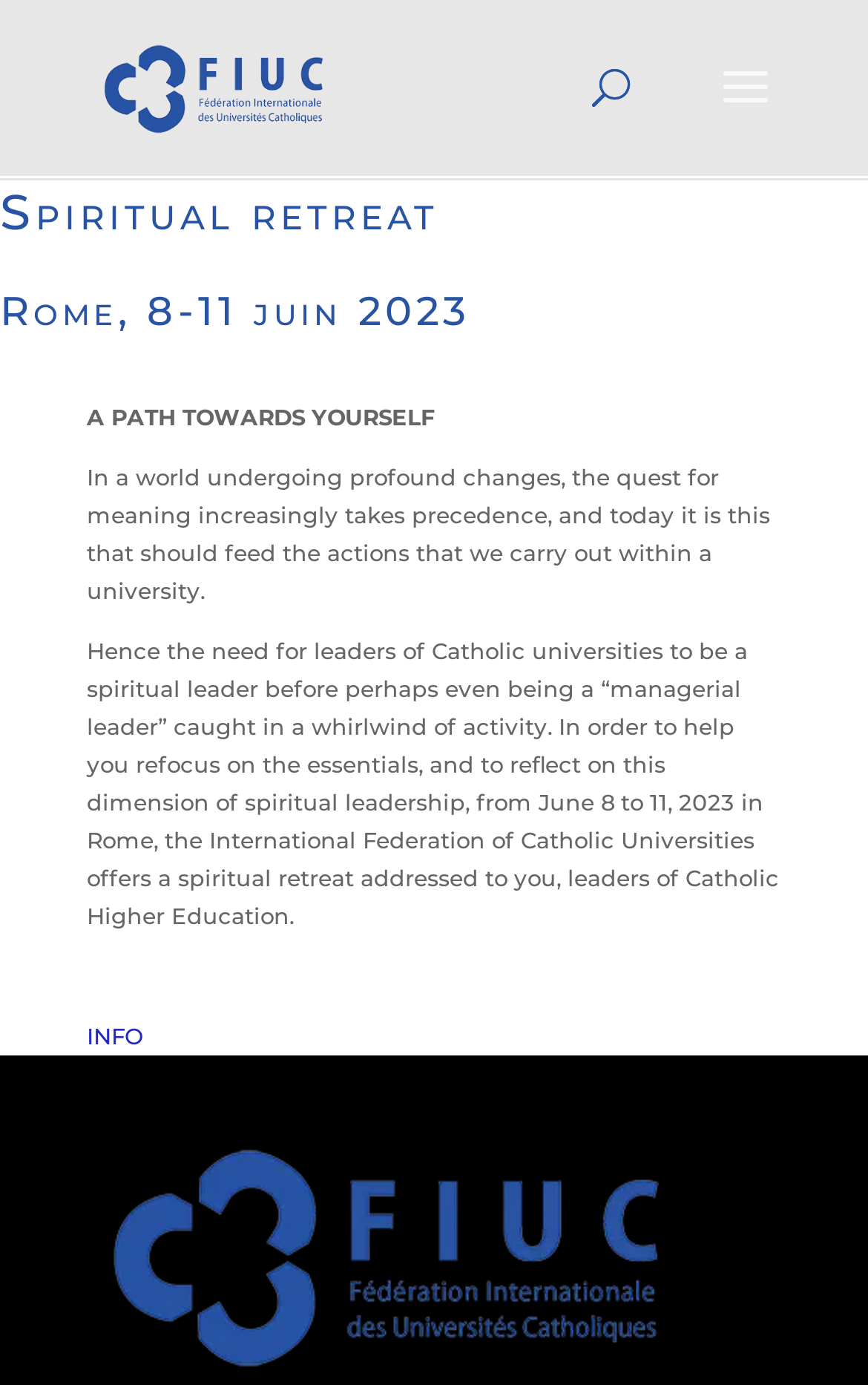Give a succinct answer to this question in a single word or phrase: 
What is the location of the event mentioned on the webpage?

Rome